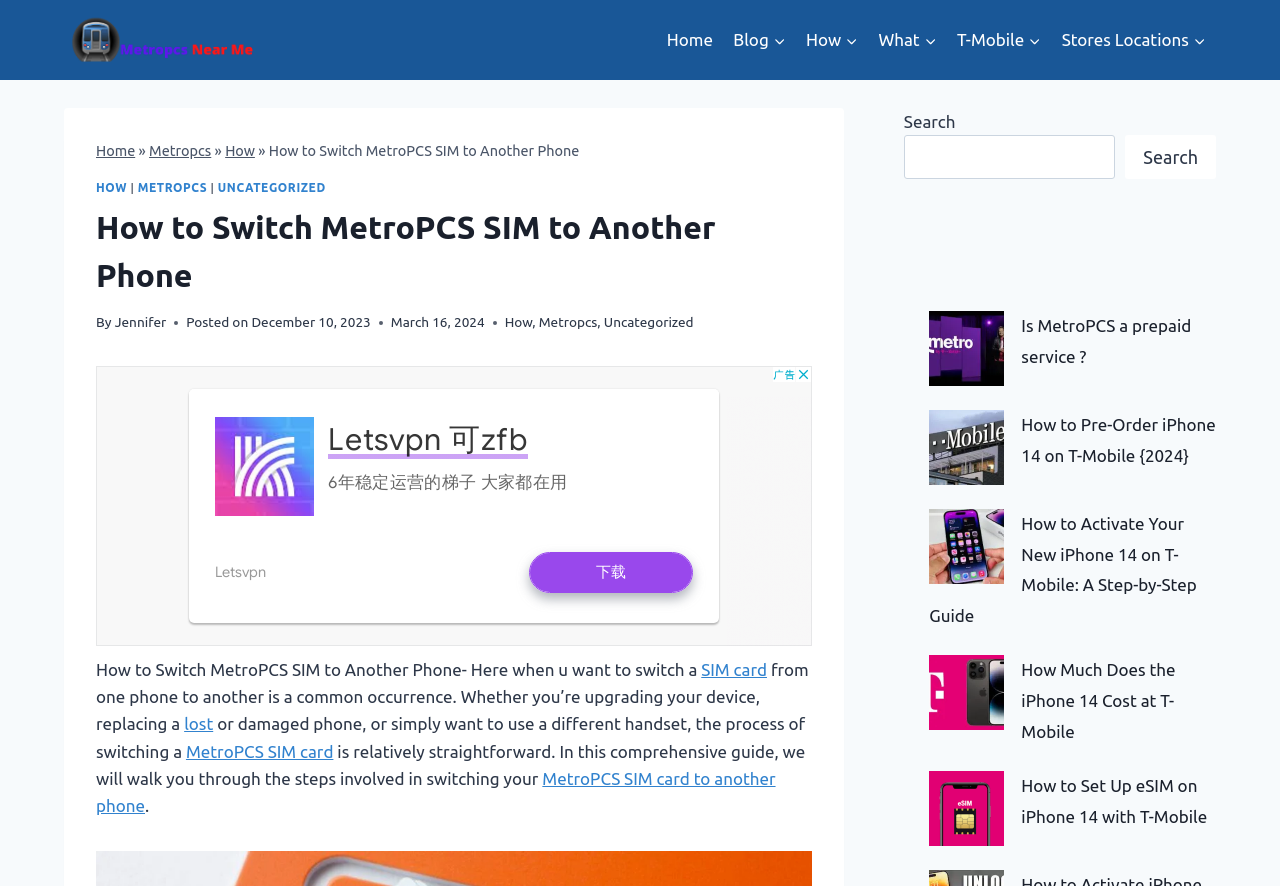For the given element description Habeeb.com, determine the bounding box coordinates of the UI element. The coordinates should follow the format (top-left x, top-left y, bottom-right x, bottom-right y) and be within the range of 0 to 1.

None